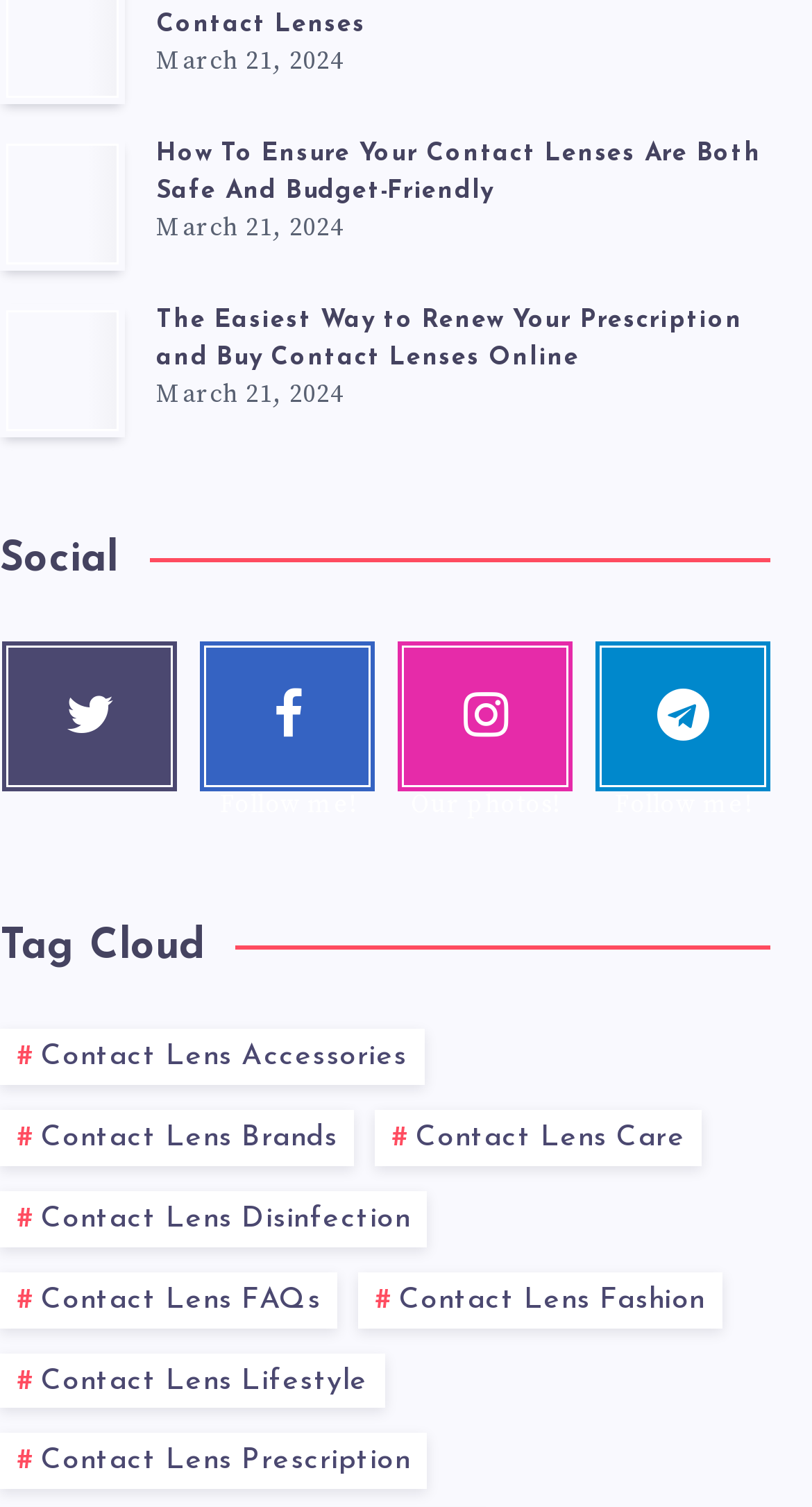Please identify the bounding box coordinates of the region to click in order to complete the given instruction: "read about American Name". The coordinates should be four float numbers between 0 and 1, i.e., [left, top, right, bottom].

None